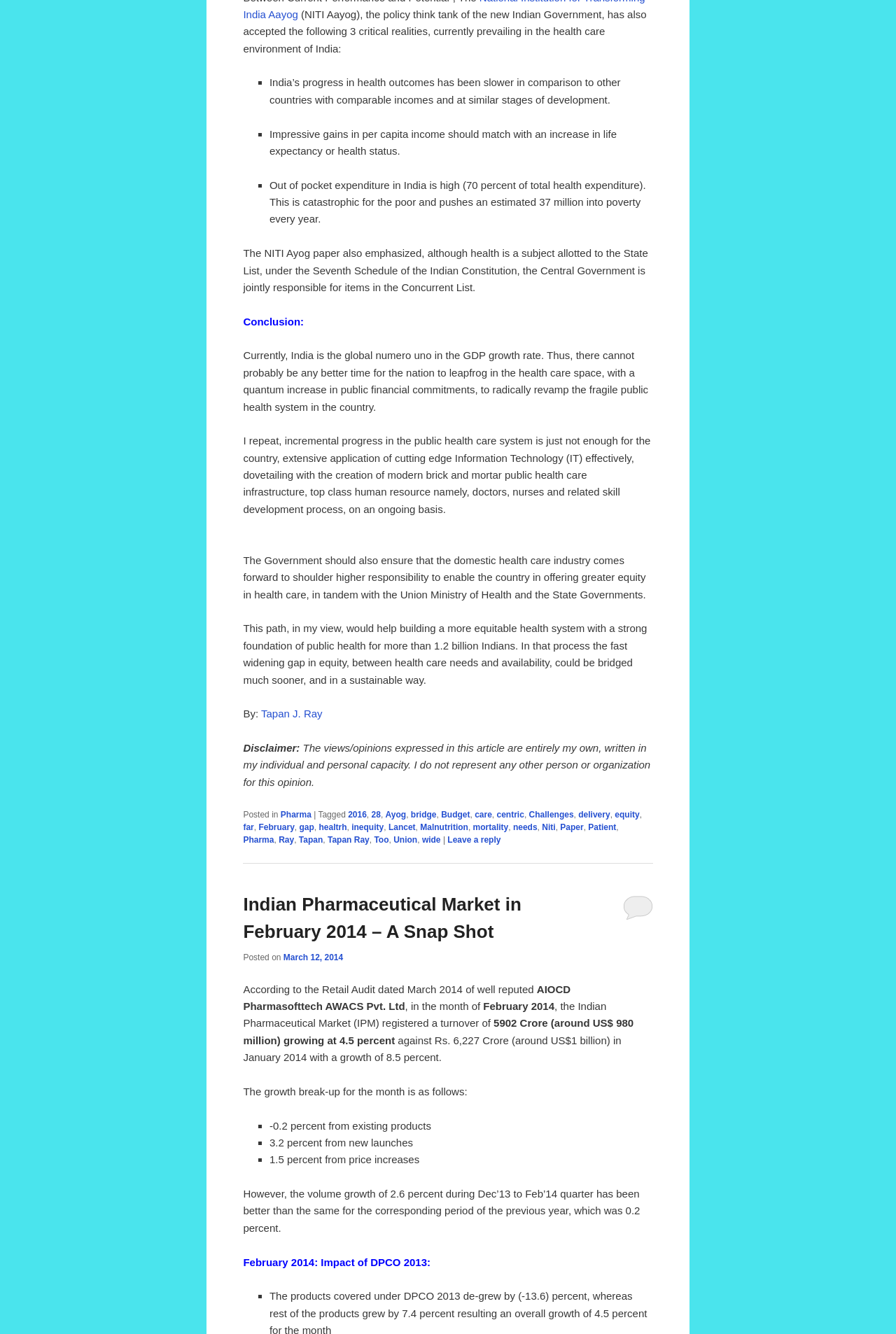What is the topic of the article?
Using the information presented in the image, please offer a detailed response to the question.

Based on the content of the webpage, it appears that the article is discussing the state of health care in India, specifically the challenges and opportunities for improvement.